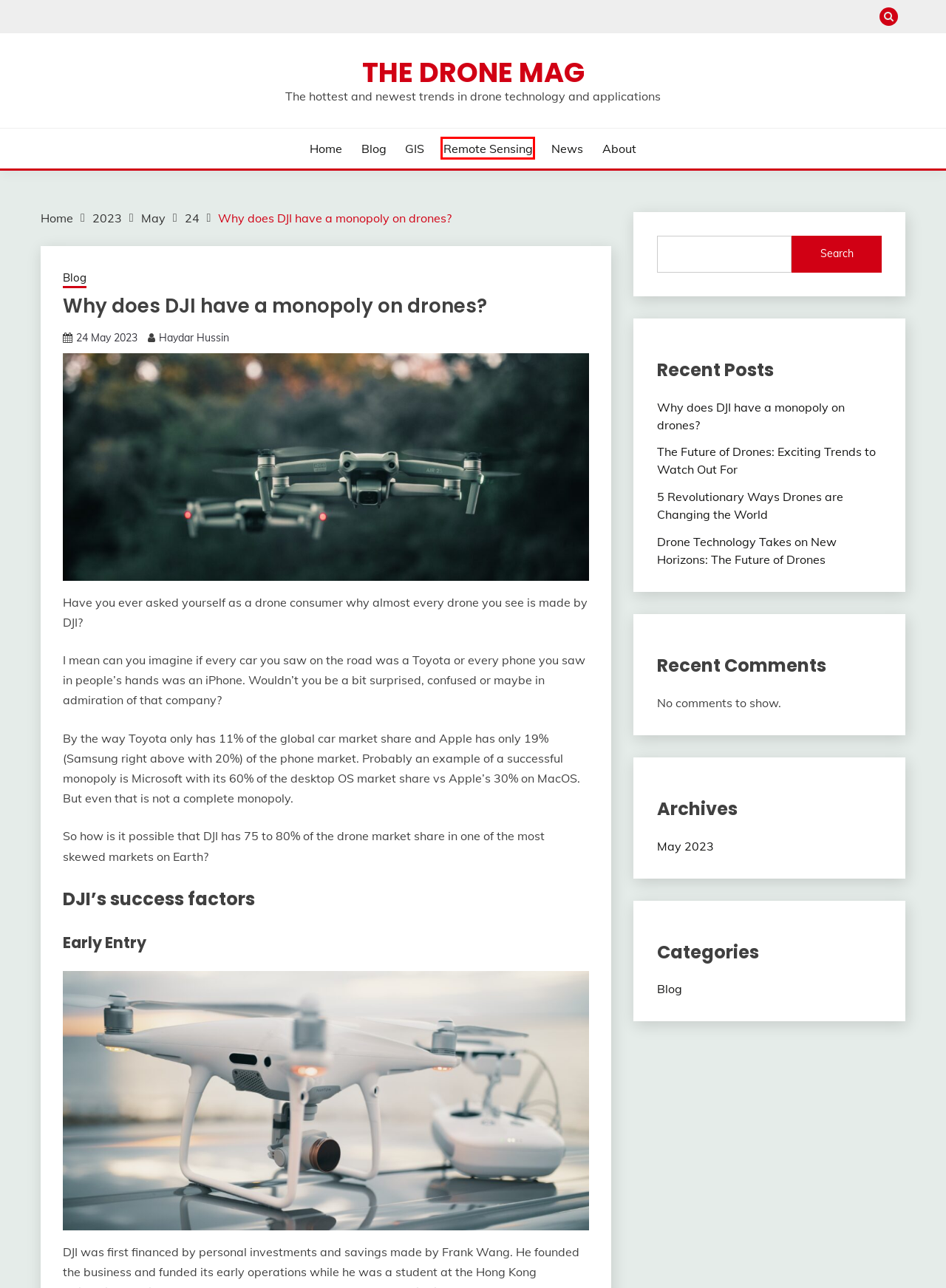Look at the screenshot of a webpage, where a red bounding box highlights an element. Select the best description that matches the new webpage after clicking the highlighted element. Here are the candidates:
A. Remote Sensing Archives - The Drone Mag
B. News Archives - The Drone Mag
C. Haydar Hussin, Author at The Drone Mag
D. Drone Technology Takes on New Horizons: The Future of Drones - The Drone Mag
E. May 2023 - The Drone Mag
F. The Drone Mag - The hottest and newest trends in drone technology and applications
G. 2023 - The Drone Mag
H. The Future of Drones: Exciting Trends to Watch Out For - The Drone Mag

A